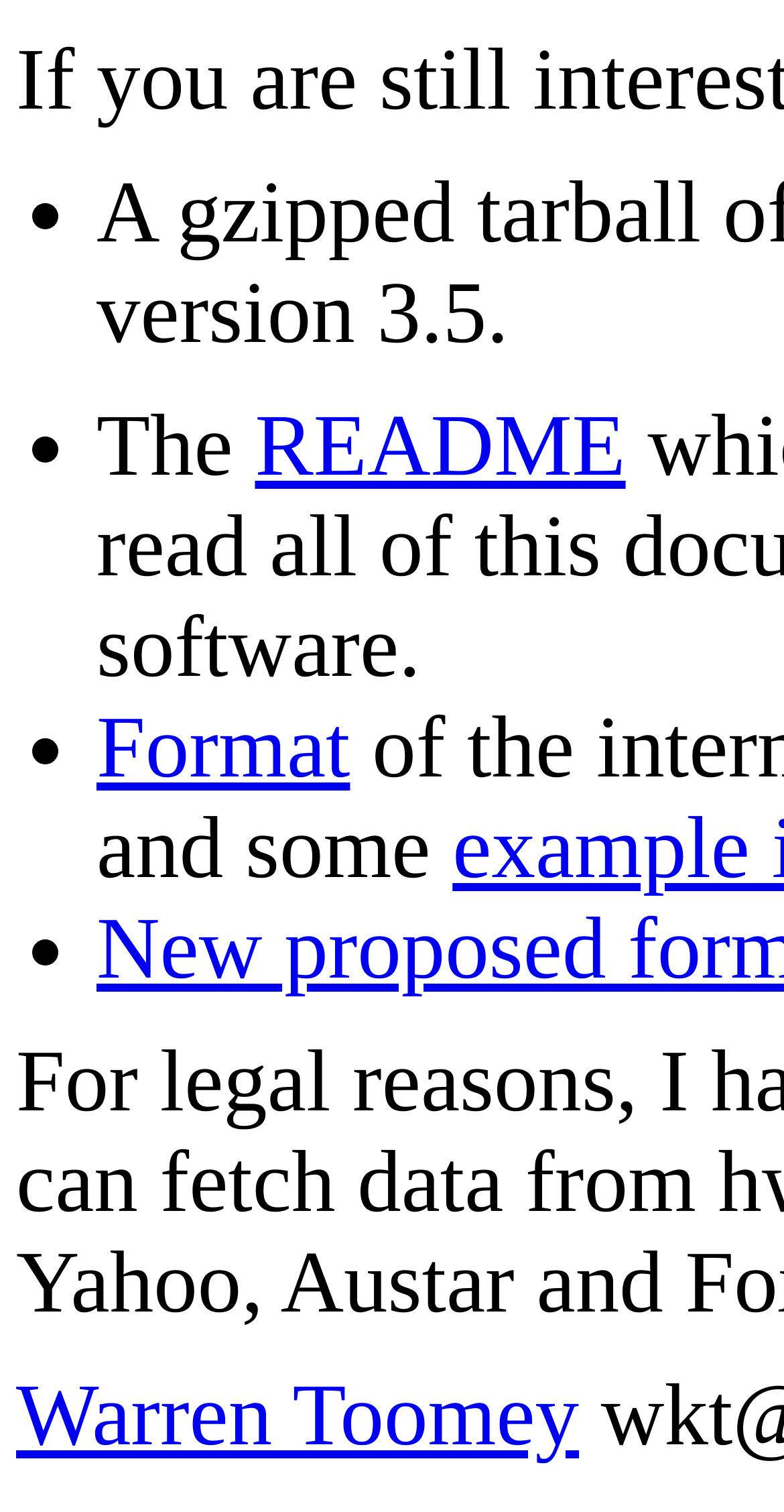How many list markers are there?
Provide a fully detailed and comprehensive answer to the question.

I counted the number of list markers on the webpage, which are represented by '•' symbols. There are four of them, each preceding a text or link element.